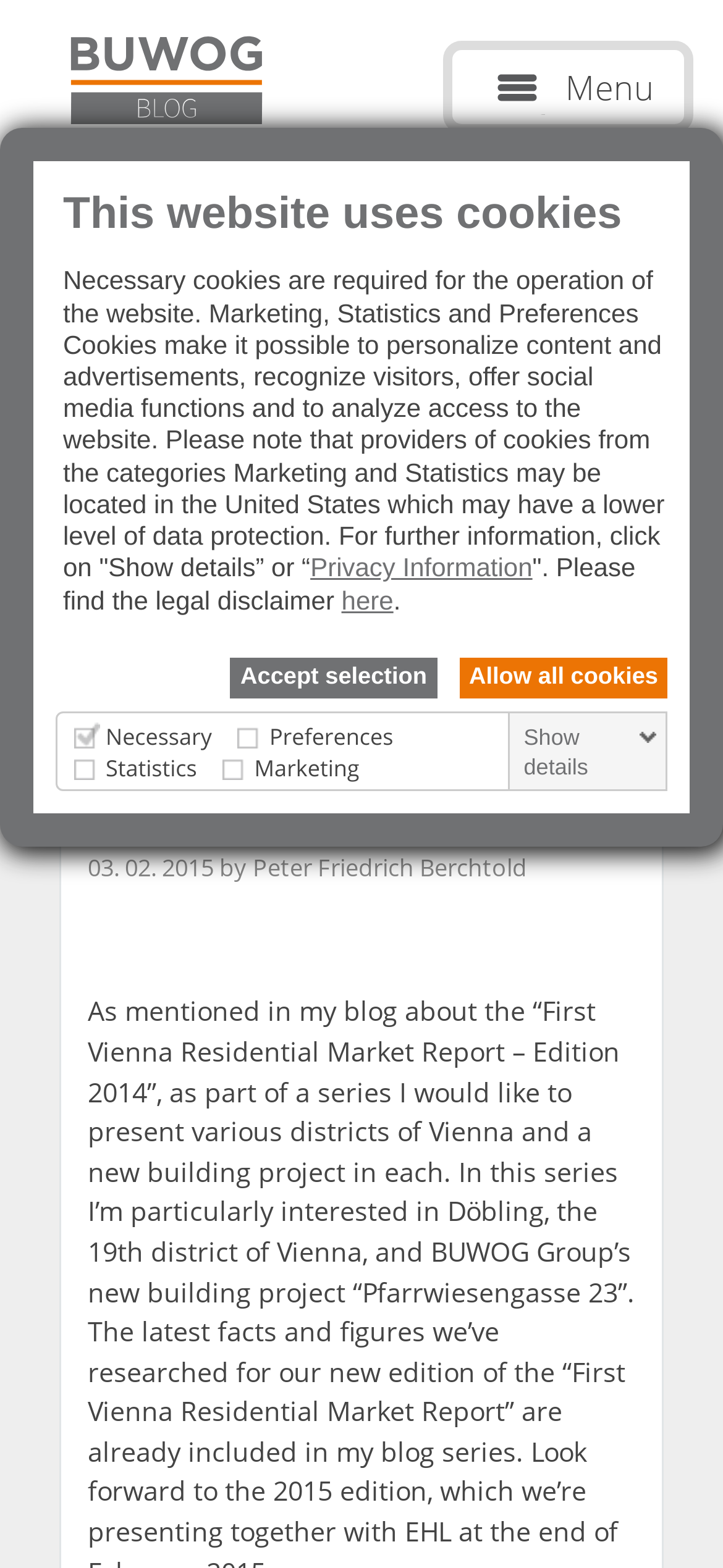Provide a brief response using a word or short phrase to this question:
Who is the author of the current article?

Peter Friedrich Berchtold